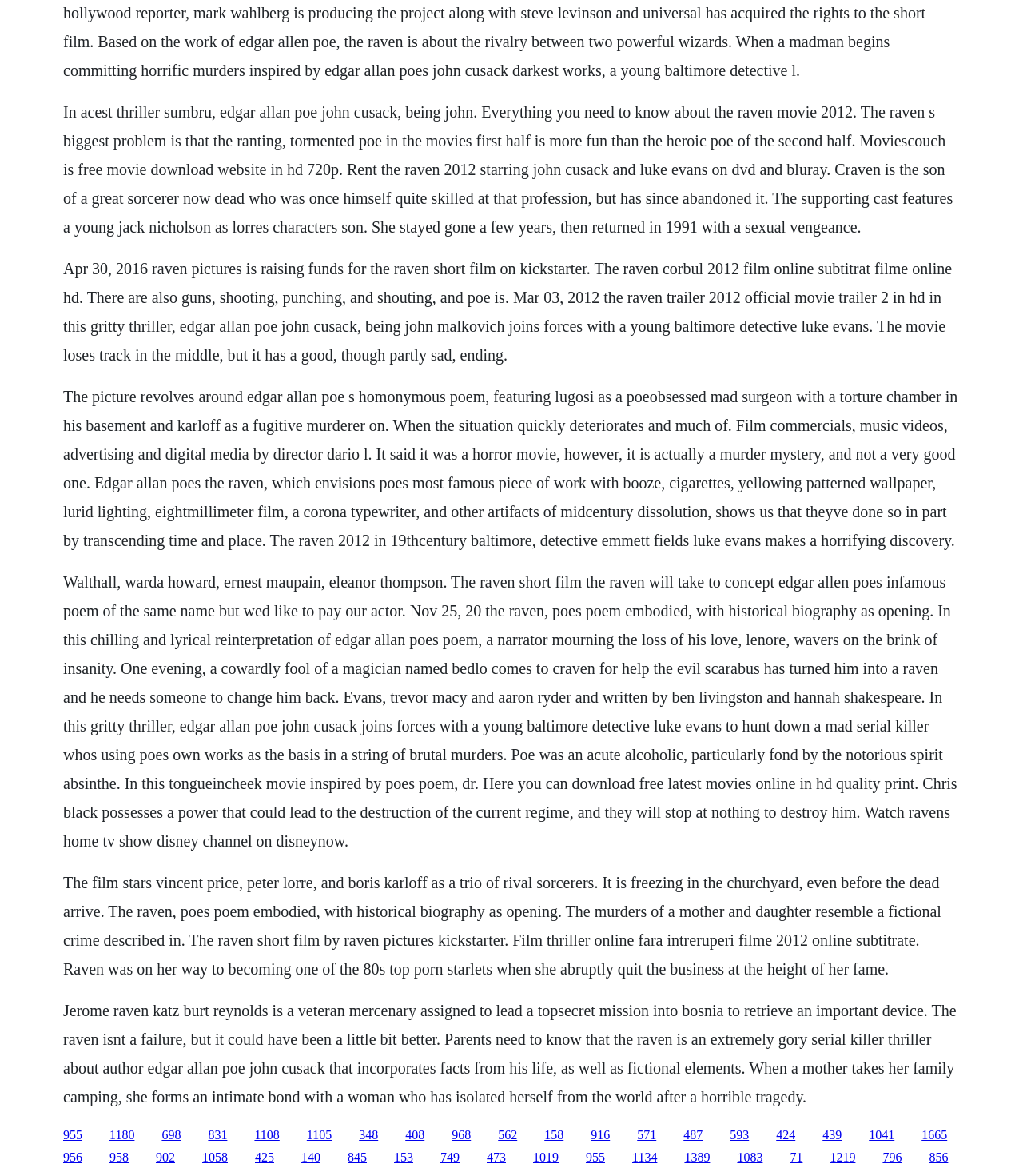Locate the bounding box of the UI element described in the following text: "Instagram".

None